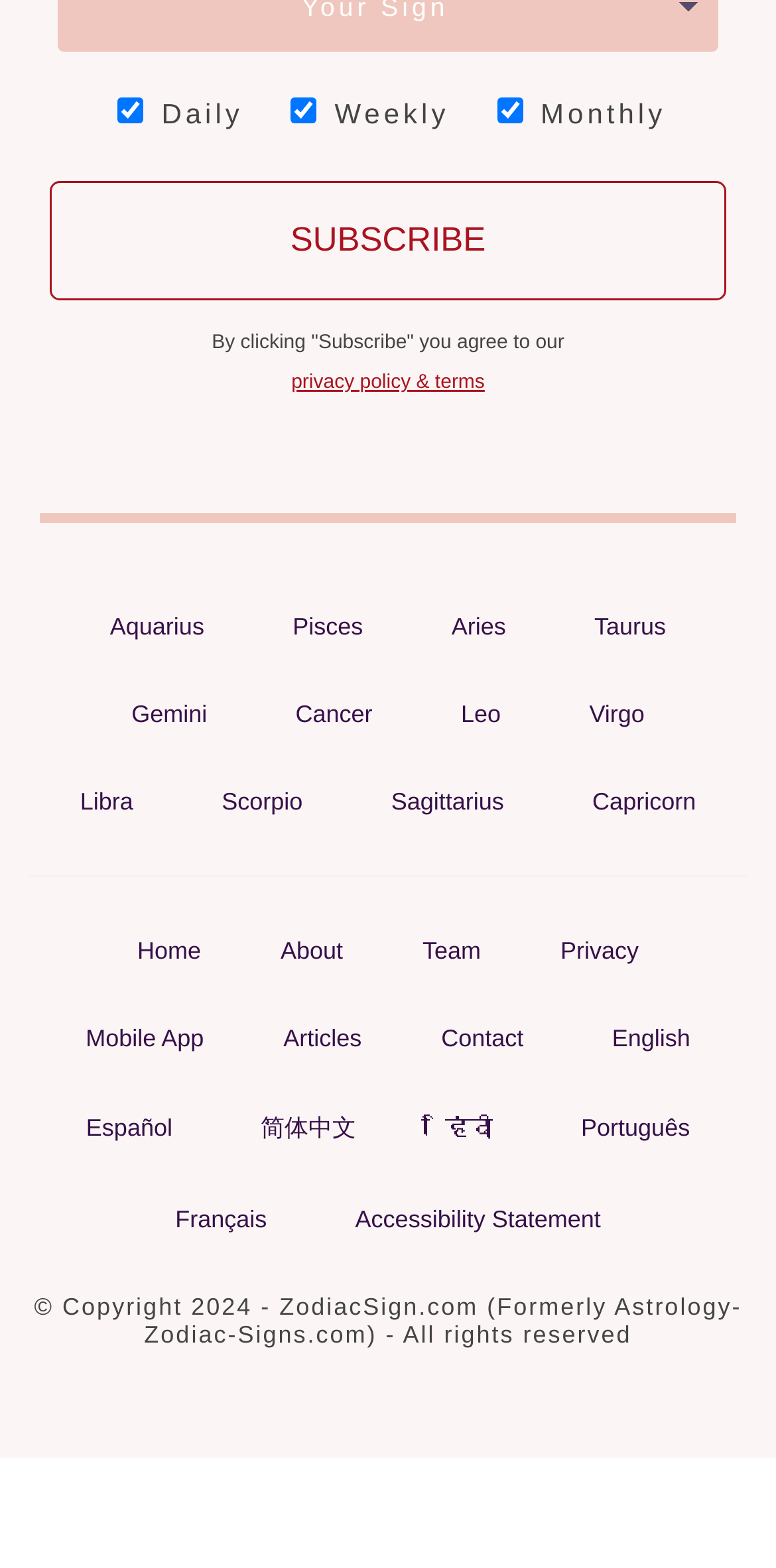Use a single word or phrase to answer this question: 
How many zodiac signs are listed?

12